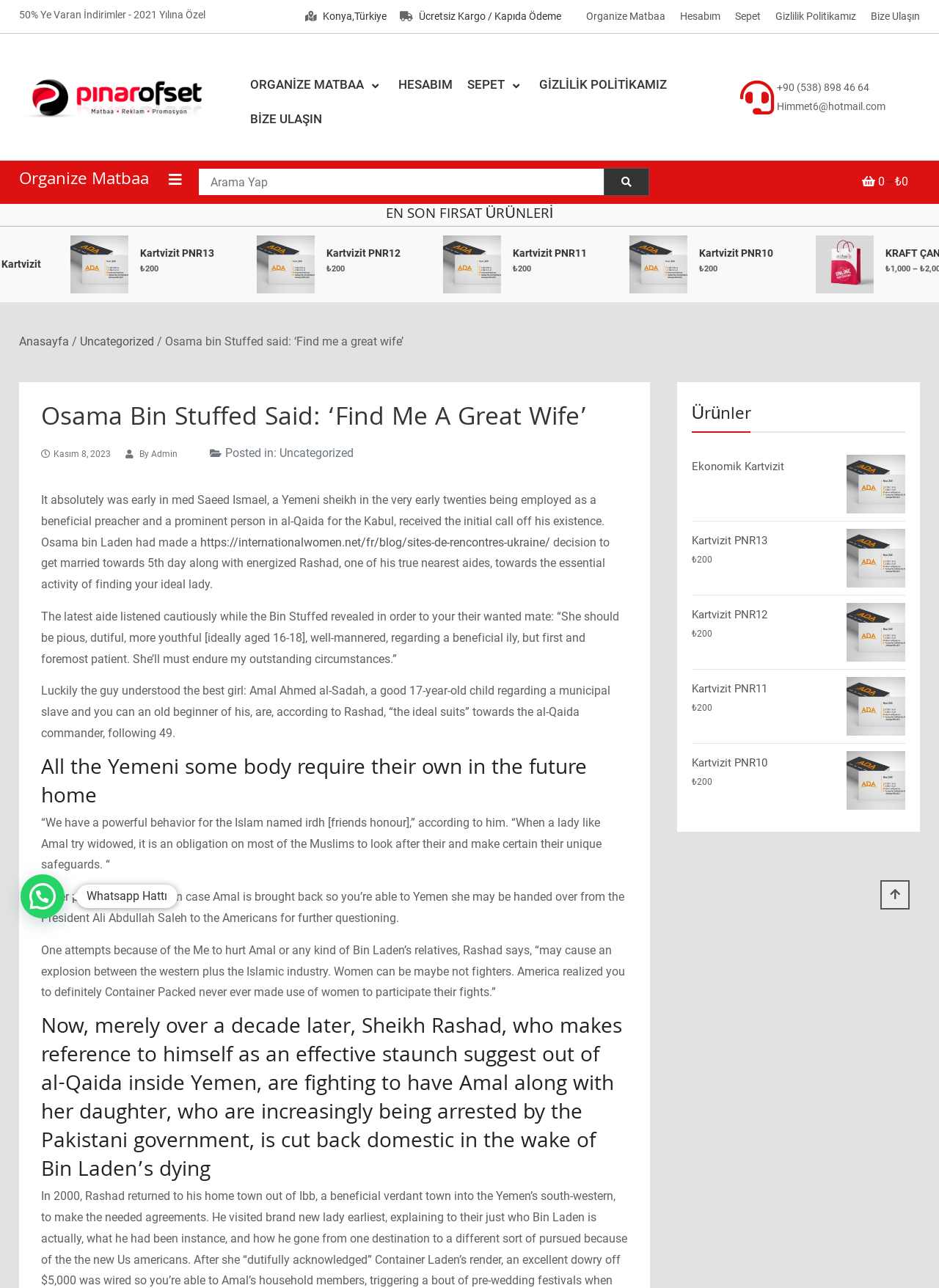How many search boxes are there on the webpage?
Analyze the screenshot and provide a detailed answer to the question.

I found the answer by looking at the top of the webpage, where there is a search box with the label 'Ara:'.